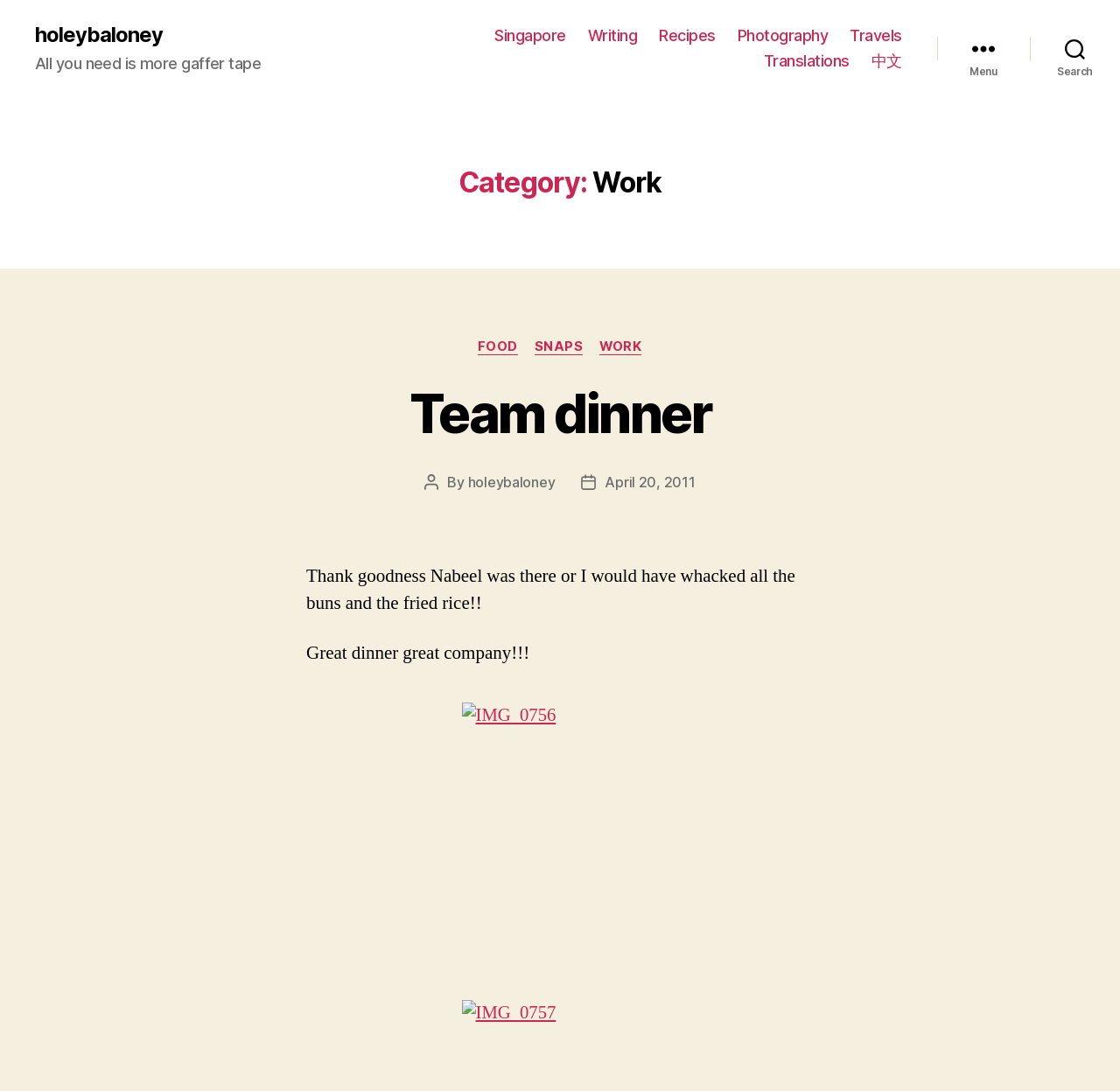Respond concisely with one word or phrase to the following query:
What is the date of the post?

April 20, 2011